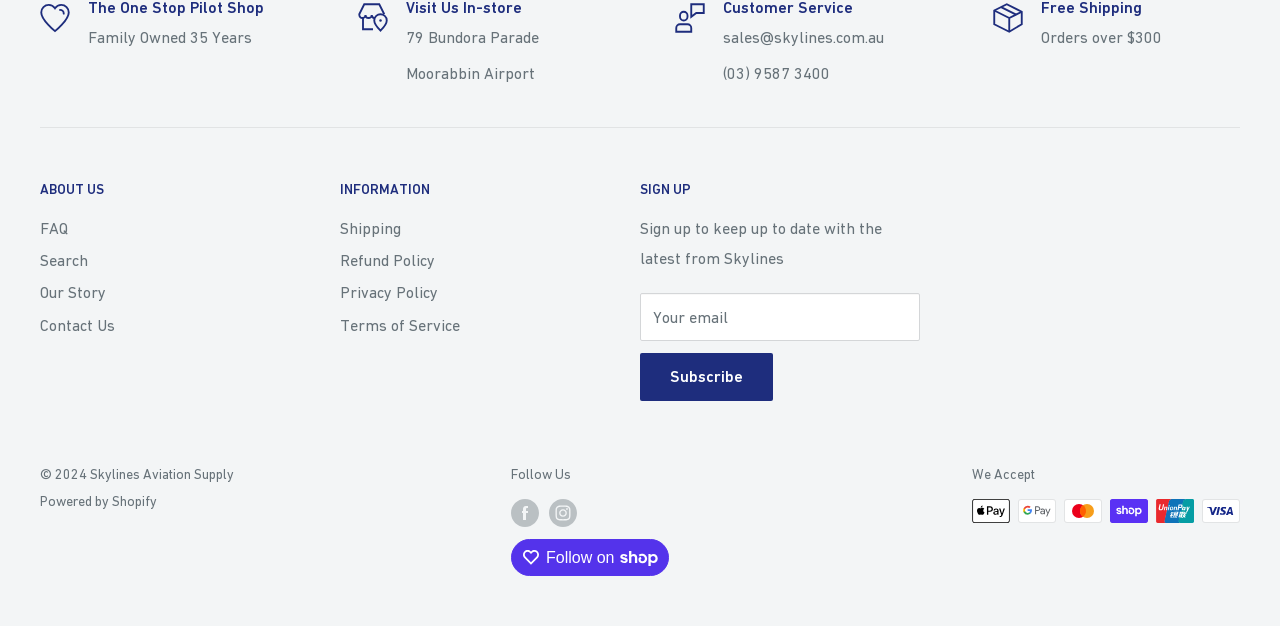Locate the bounding box for the described UI element: "Terms of Service". Ensure the coordinates are four float numbers between 0 and 1, formatted as [left, top, right, bottom].

[0.266, 0.493, 0.445, 0.545]